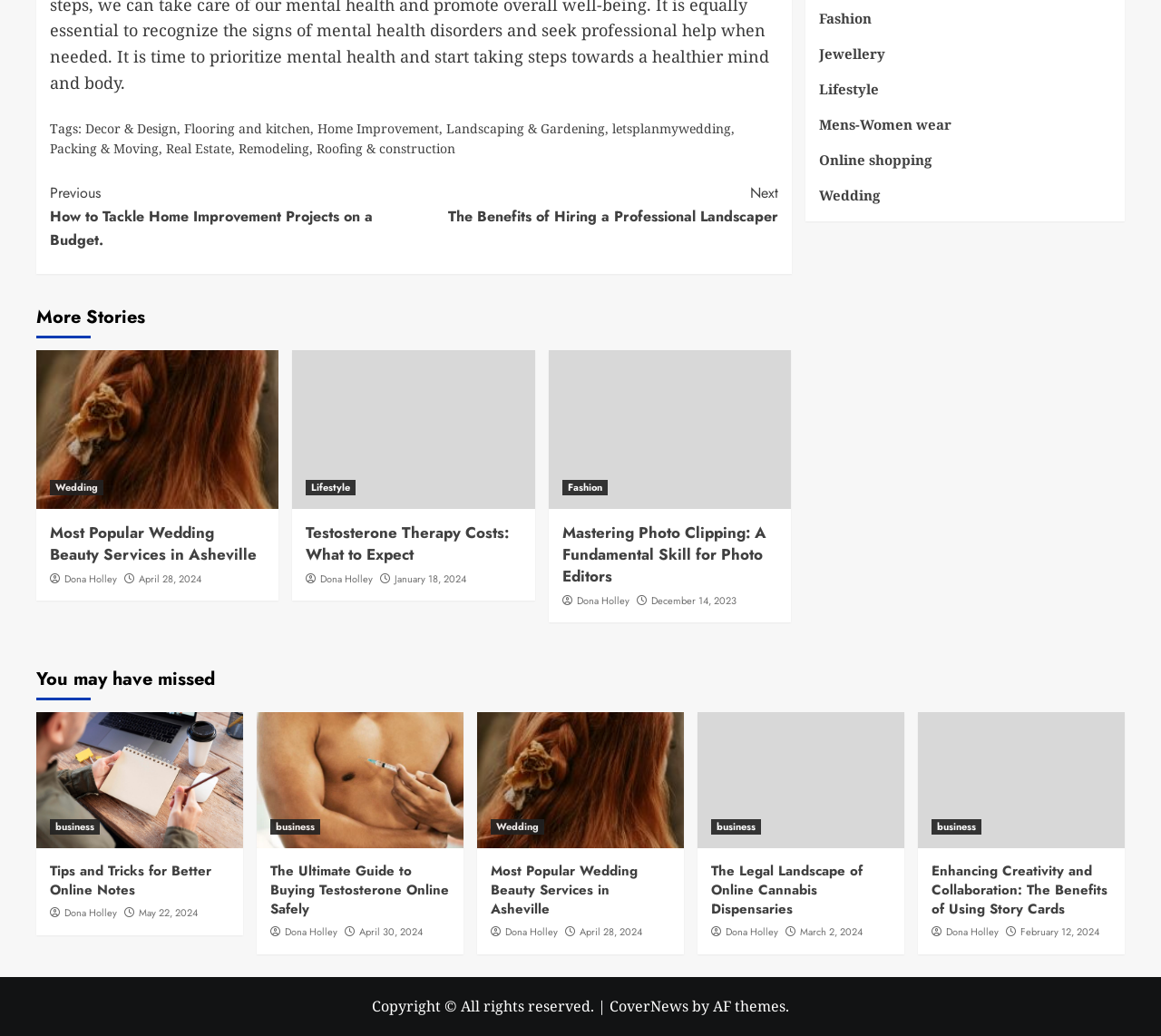What is the topic of the article with the heading 'Mastering Photo Clipping'?
Answer the question based on the image using a single word or a brief phrase.

Photo editing